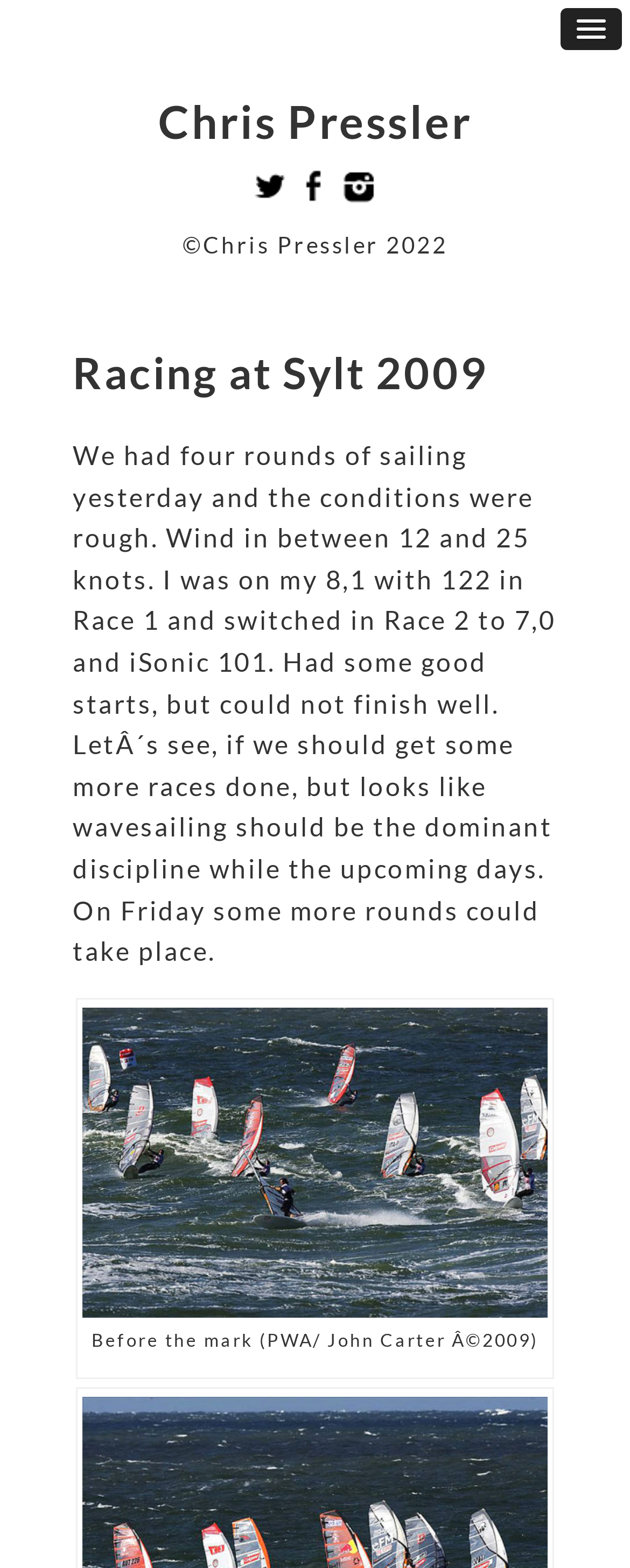Provide your answer in one word or a succinct phrase for the question: 
What is the year of copyright?

2022